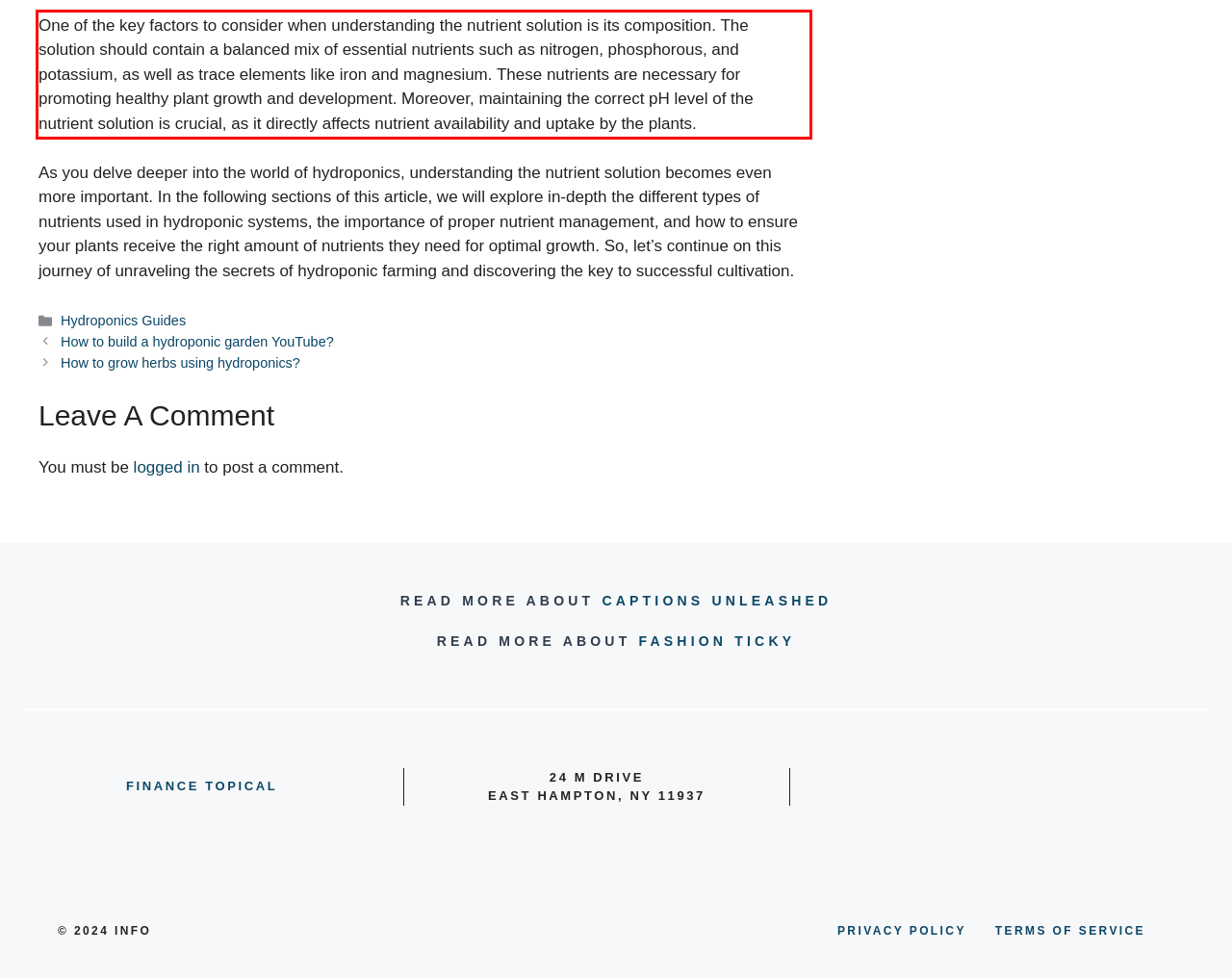Please take the screenshot of the webpage, find the red bounding box, and generate the text content that is within this red bounding box.

One of the key factors to consider when understanding the nutrient solution is its composition. The solution should contain a balanced mix of essential nutrients such as nitrogen, phosphorous, and potassium, as well as trace elements like iron and magnesium. These nutrients are necessary for promoting healthy plant growth and development. Moreover, maintaining the correct pH level of the nutrient solution is crucial, as it directly affects nutrient availability and uptake by the plants.